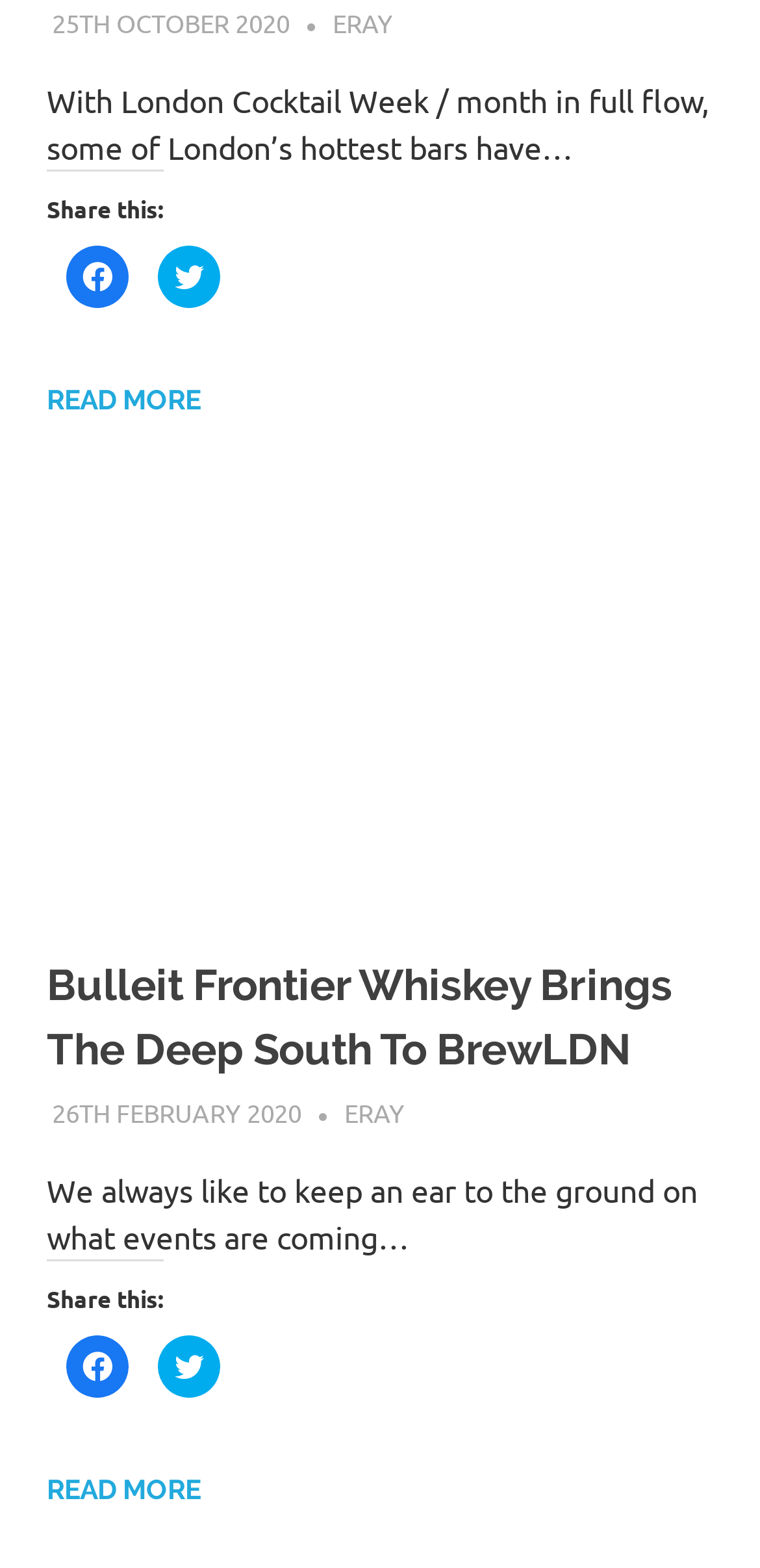How many articles are available on the webpage?
Your answer should be a single word or phrase derived from the screenshot.

2